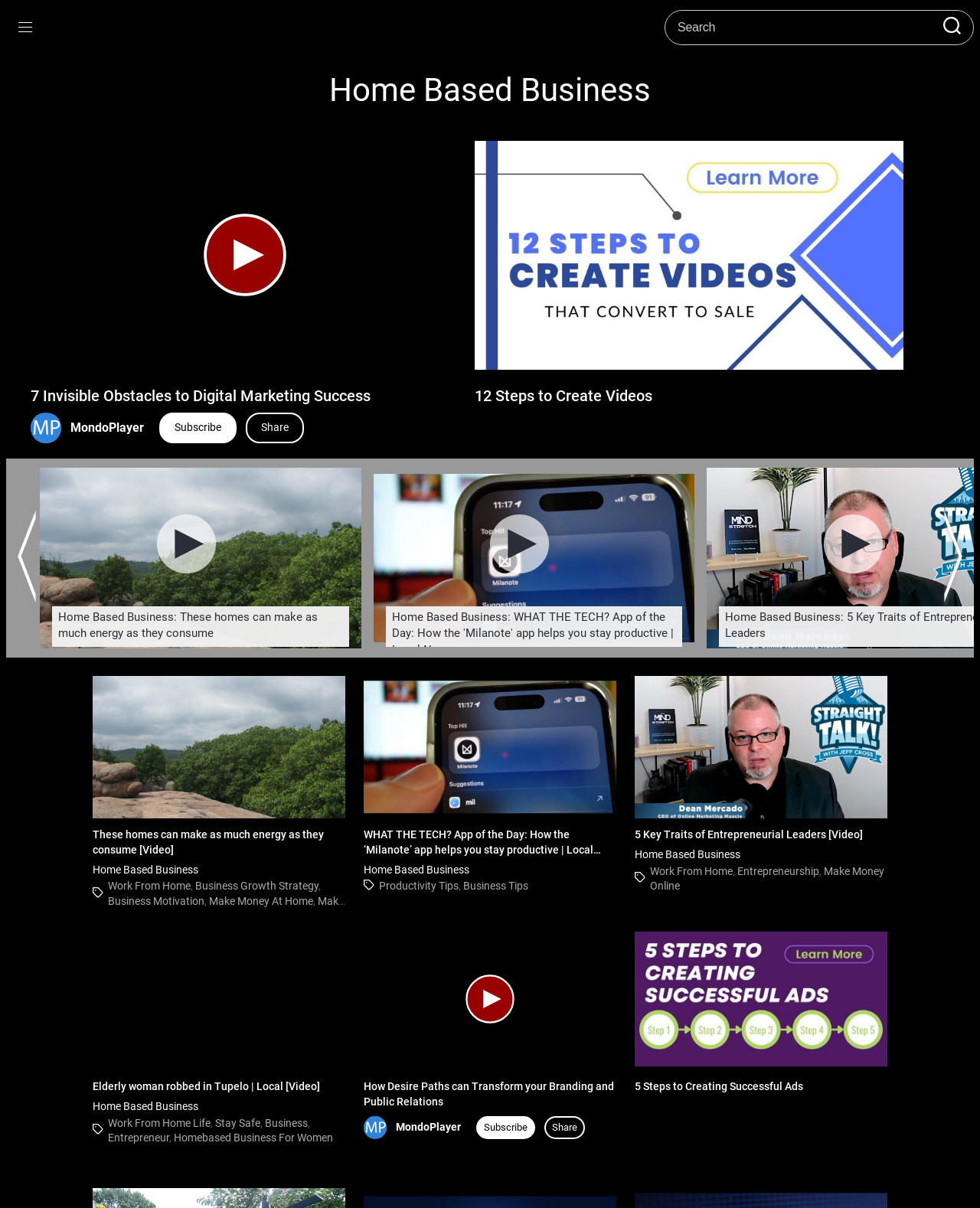Locate and generate the text content of the webpage's heading.

Home Based Business